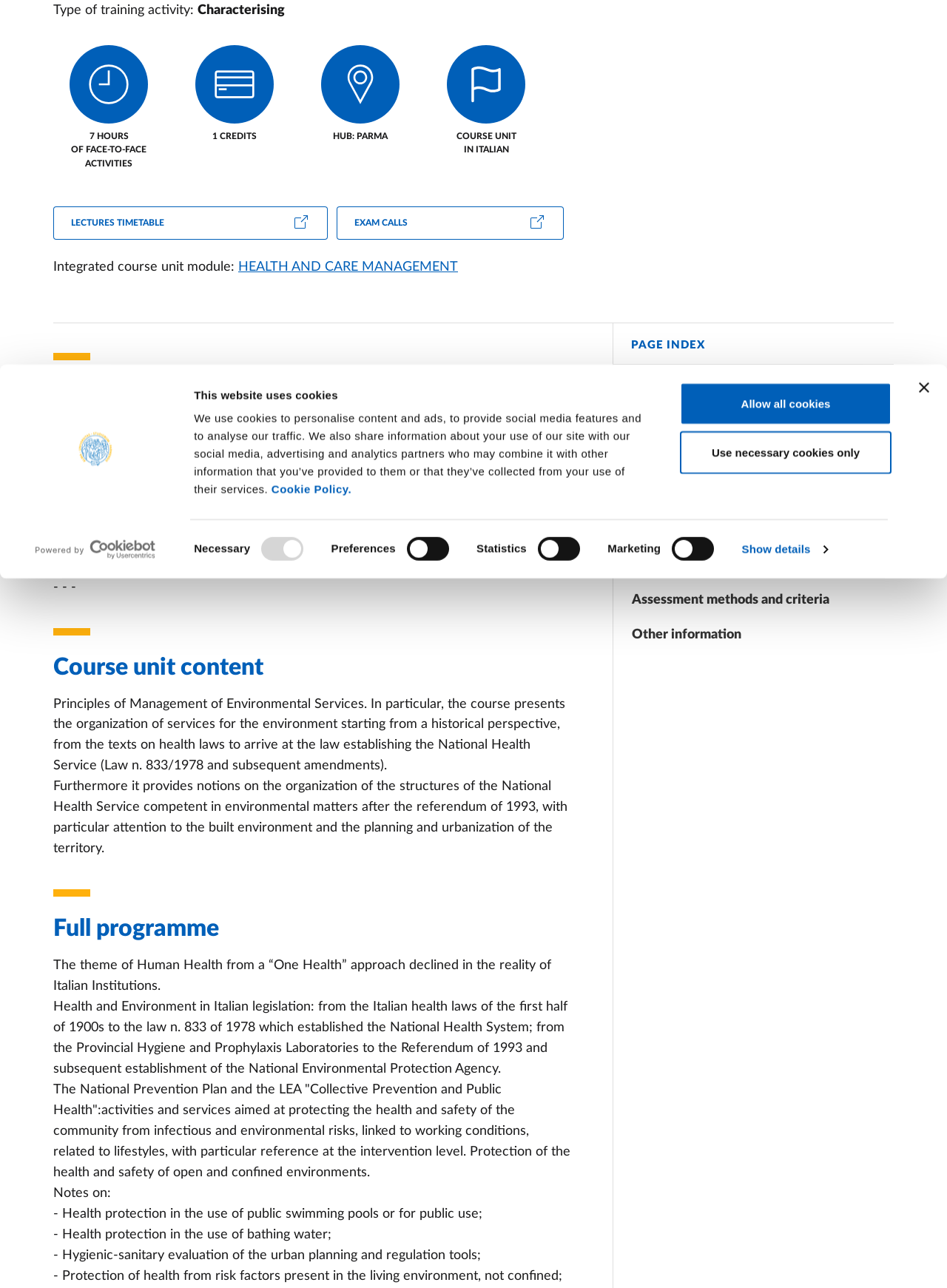Determine the bounding box coordinates of the UI element that matches the following description: "Bibliography". The coordinates should be four float numbers between 0 and 1 in the format [left, top, right, bottom].

[0.646, 0.399, 0.944, 0.426]